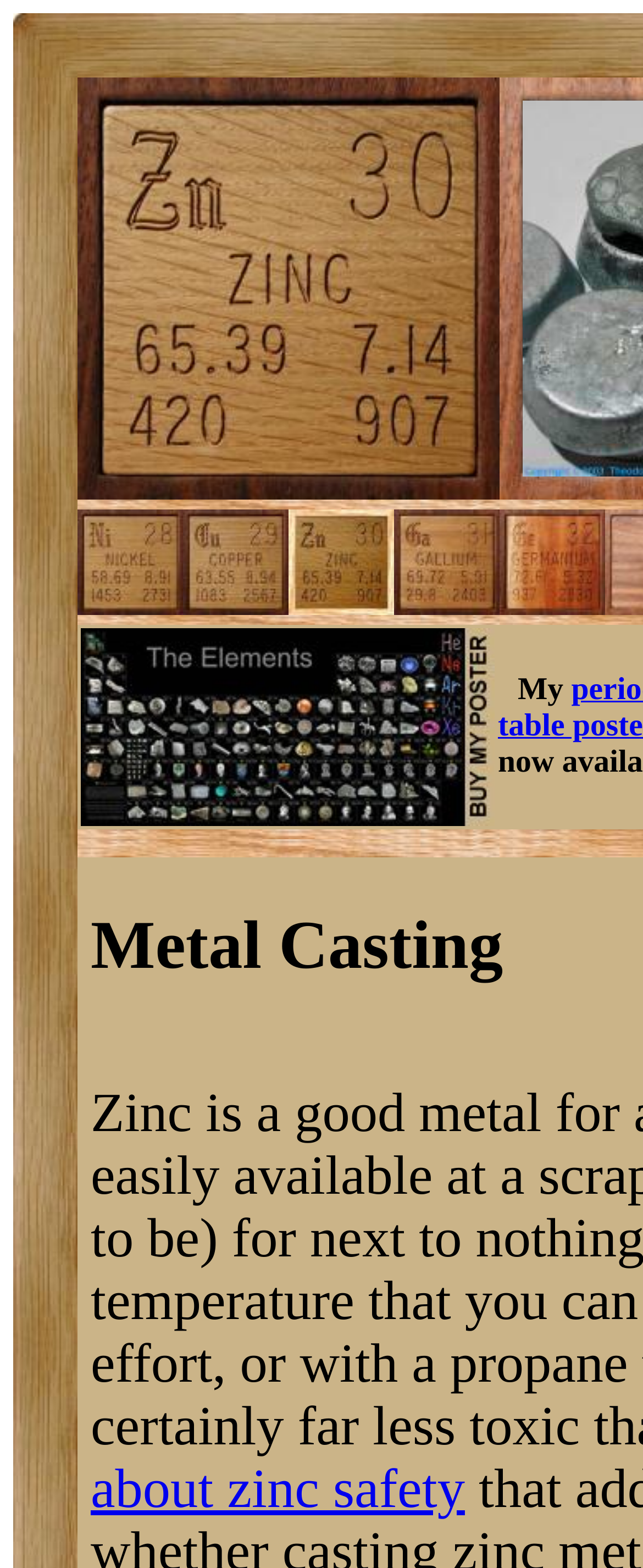Give a concise answer of one word or phrase to the question: 
What is the name of the poster shown below the periodic table?

Periodic Table Poster